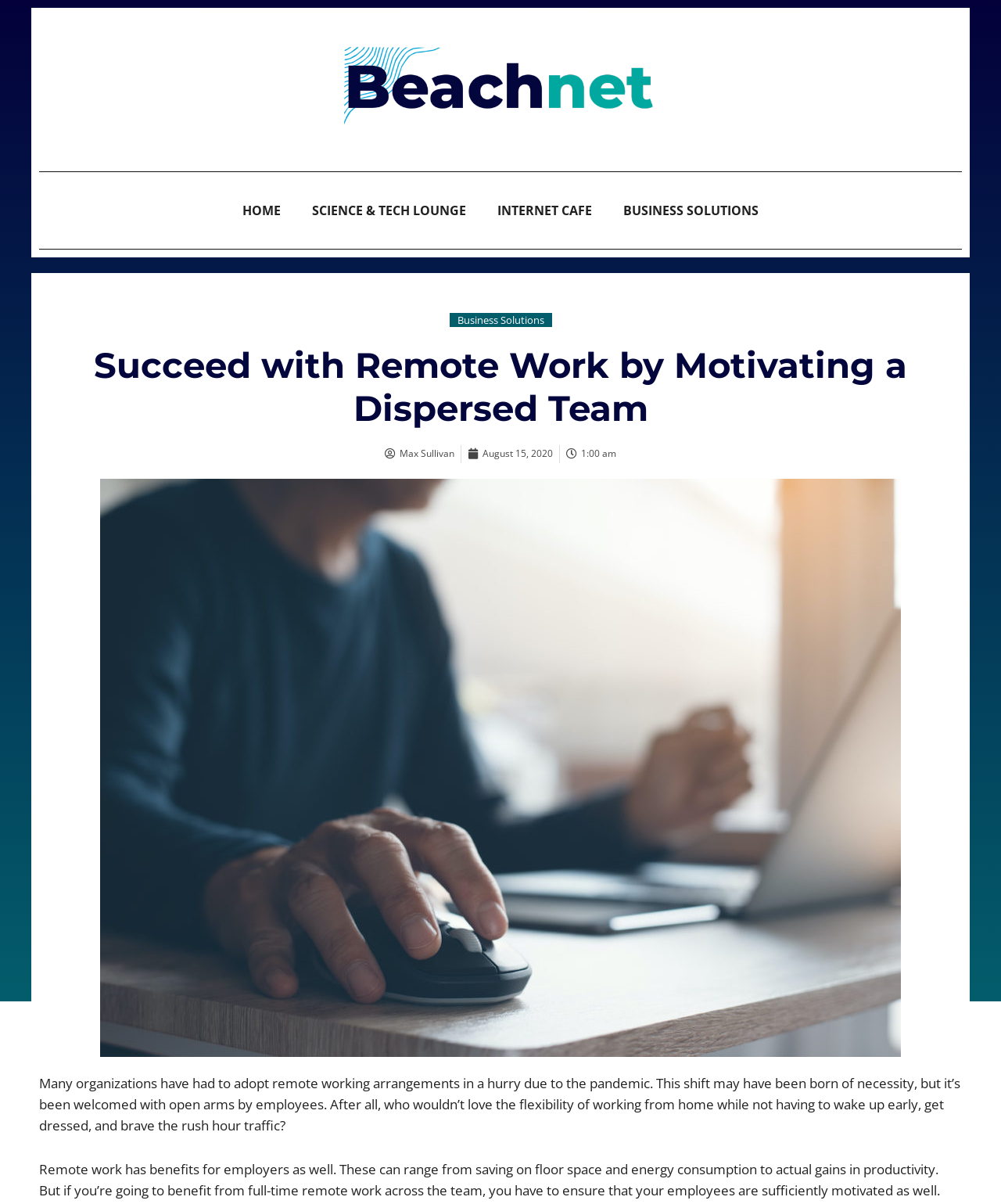Can you determine the main header of this webpage?

Succeed with Remote Work by Motivating a Dispersed Team